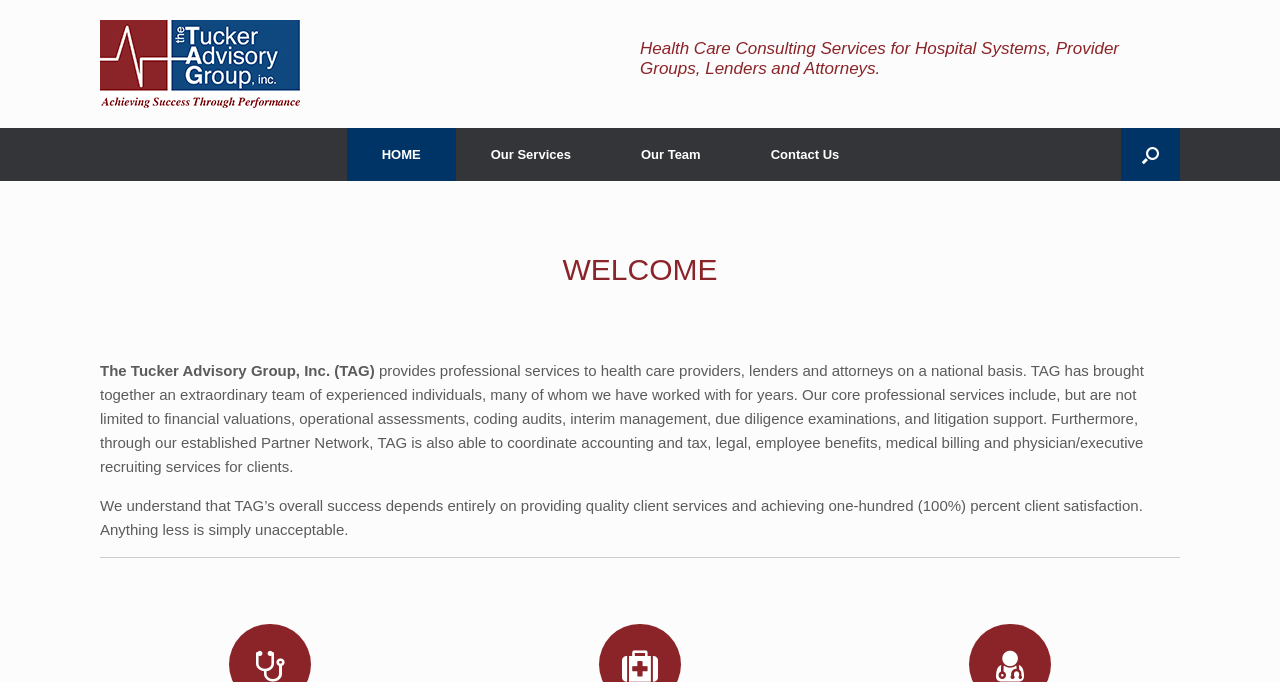Based on the element description "HOME", predict the bounding box coordinates of the UI element.

[0.271, 0.188, 0.356, 0.265]